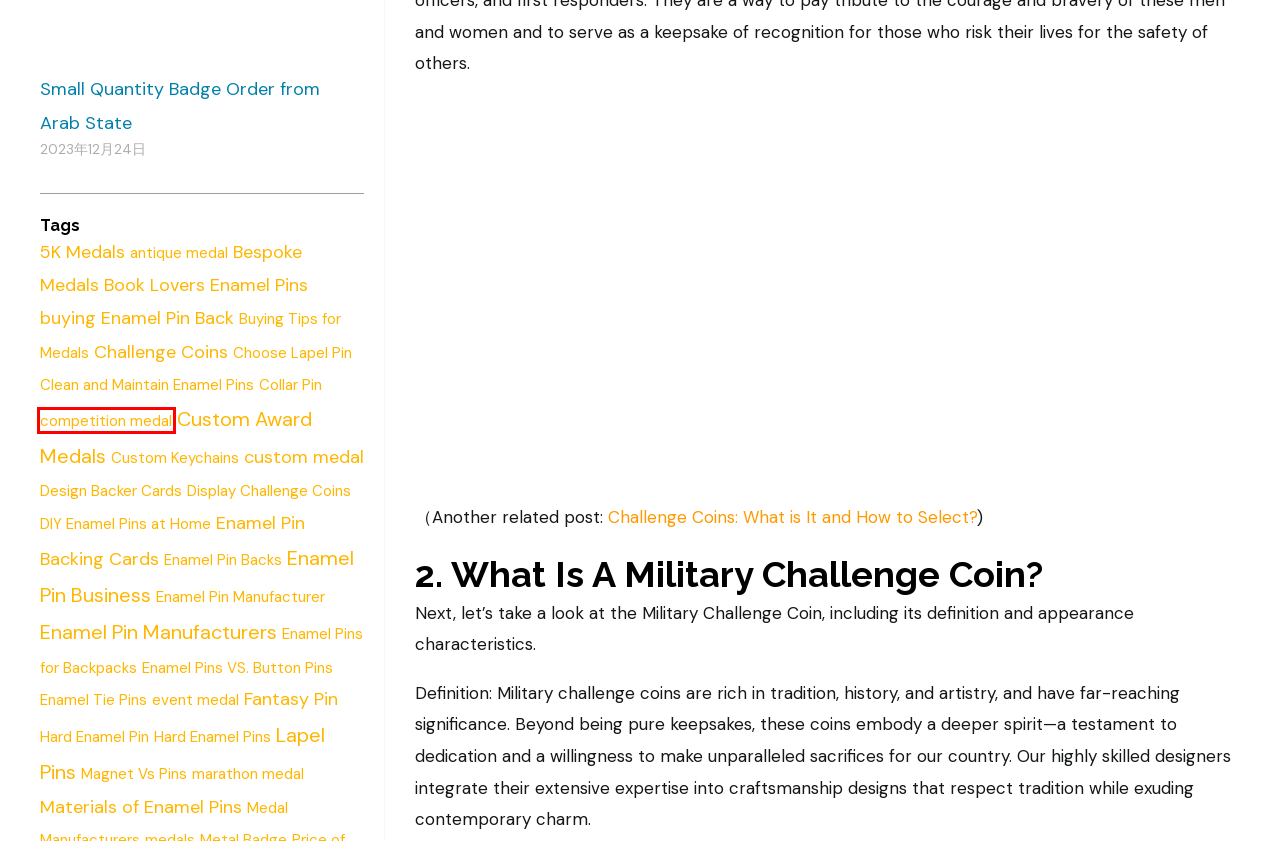You have a screenshot of a webpage, and a red bounding box highlights an element. Select the webpage description that best fits the new page after clicking the element within the bounding box. Options are:
A. 5K Medals - Custom Pin Manufacturer from China
B. Buying Tips for Medals - Custom Pin Manufacturer from China
C. Bespoke Medals - Custom Pin Manufacturer from China
D. Clean and Maintain Enamel Pins - Custom Pin Manufacturer from China
E. buying Enamel Pin Back - Custom Pin Manufacturer from China
F. Custom Badge Project from Arab State - Metal Badge Factory
G. competition medal - Custom Pin Manufacturer from China
H. Choose Lapel Pin - Custom Pin Manufacturer from China

G